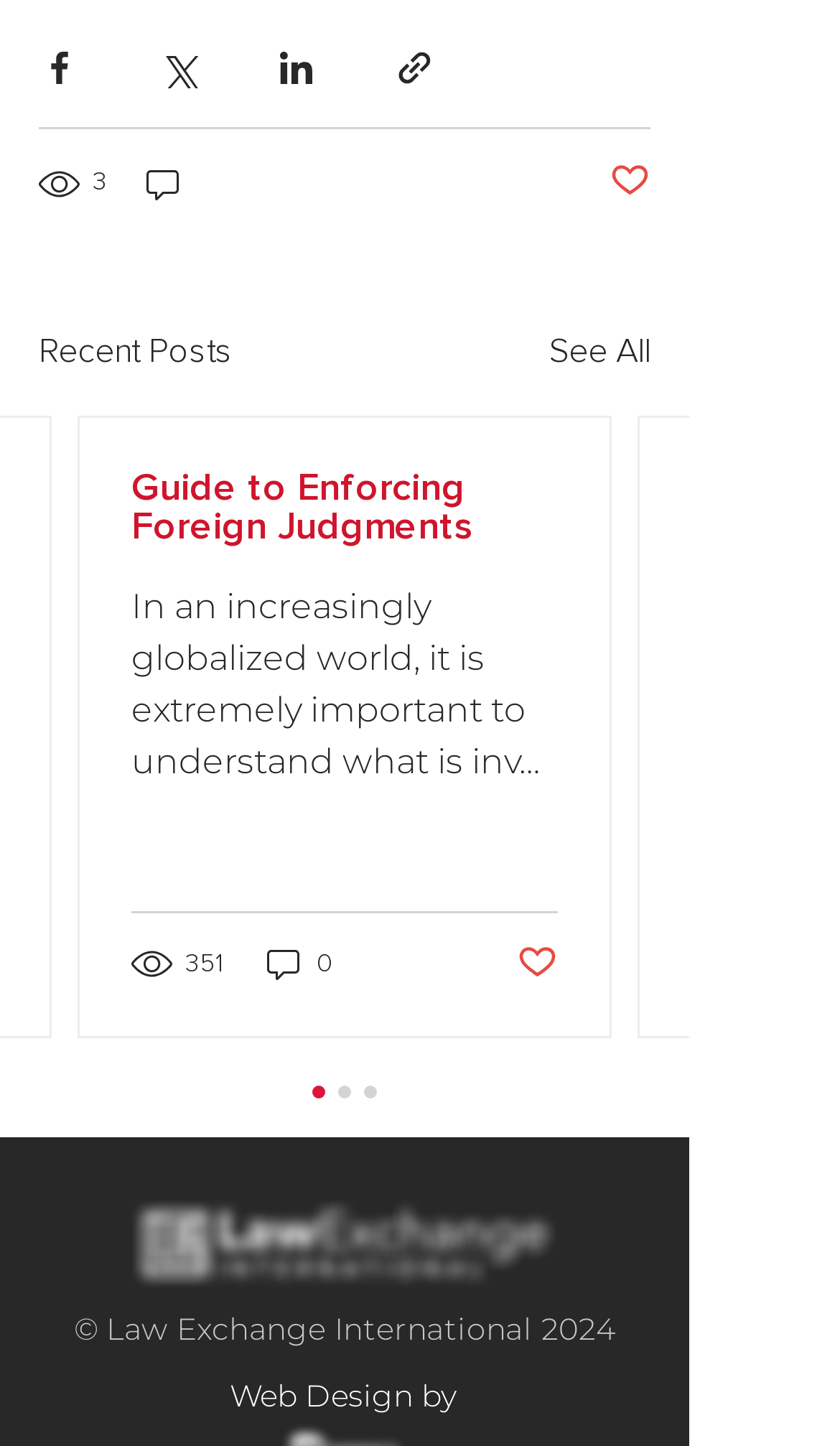Determine the bounding box coordinates for the UI element described. Format the coordinates as (top-left x, top-left y, bottom-right x, bottom-right y) and ensure all values are between 0 and 1. Element description: 59

[0.823, 0.898, 0.931, 0.926]